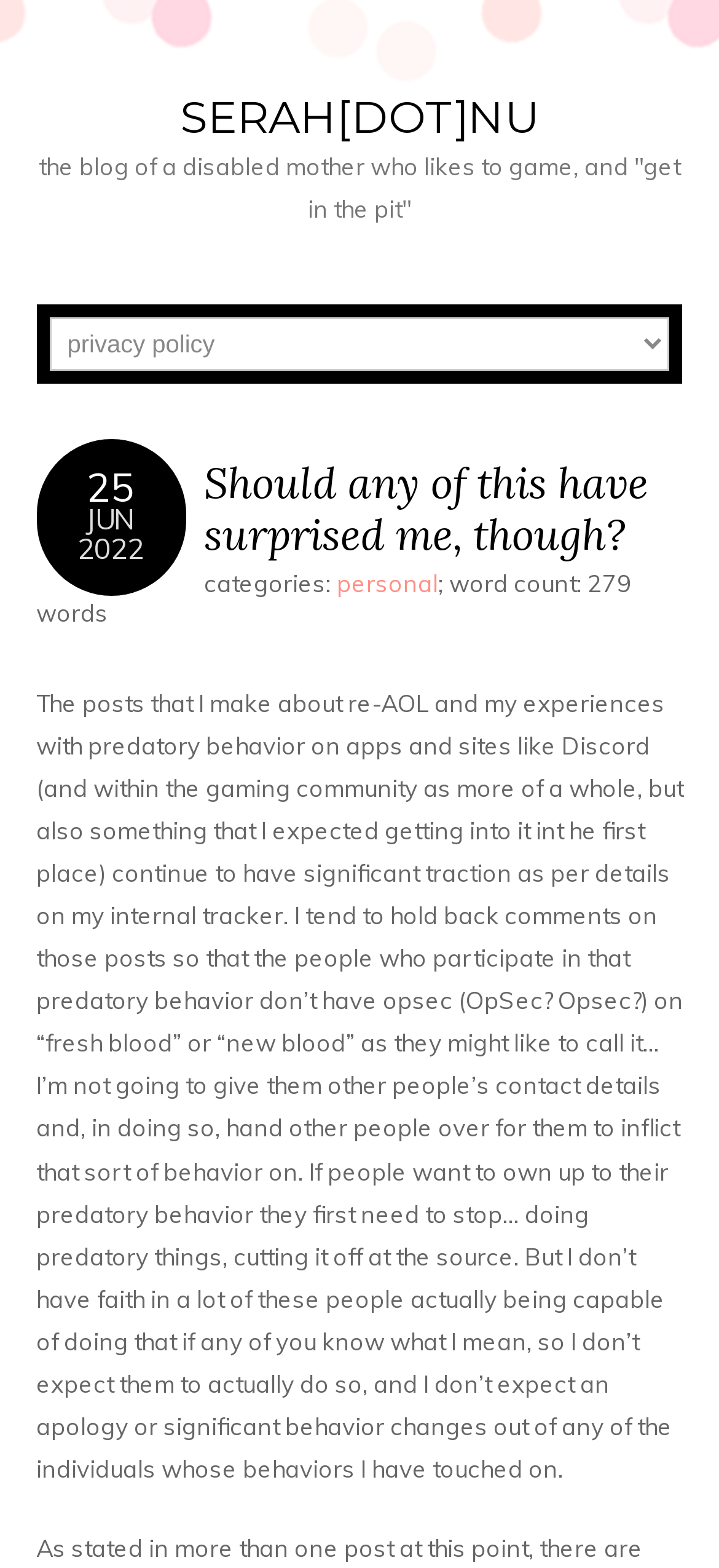From the details in the image, provide a thorough response to the question: What is the date of the blog post?

The date of the blog post can be found in the combobox element, which contains a header with the date '25 JUN 2022'. This date is broken down into three separate static text elements, but together they form the complete date.